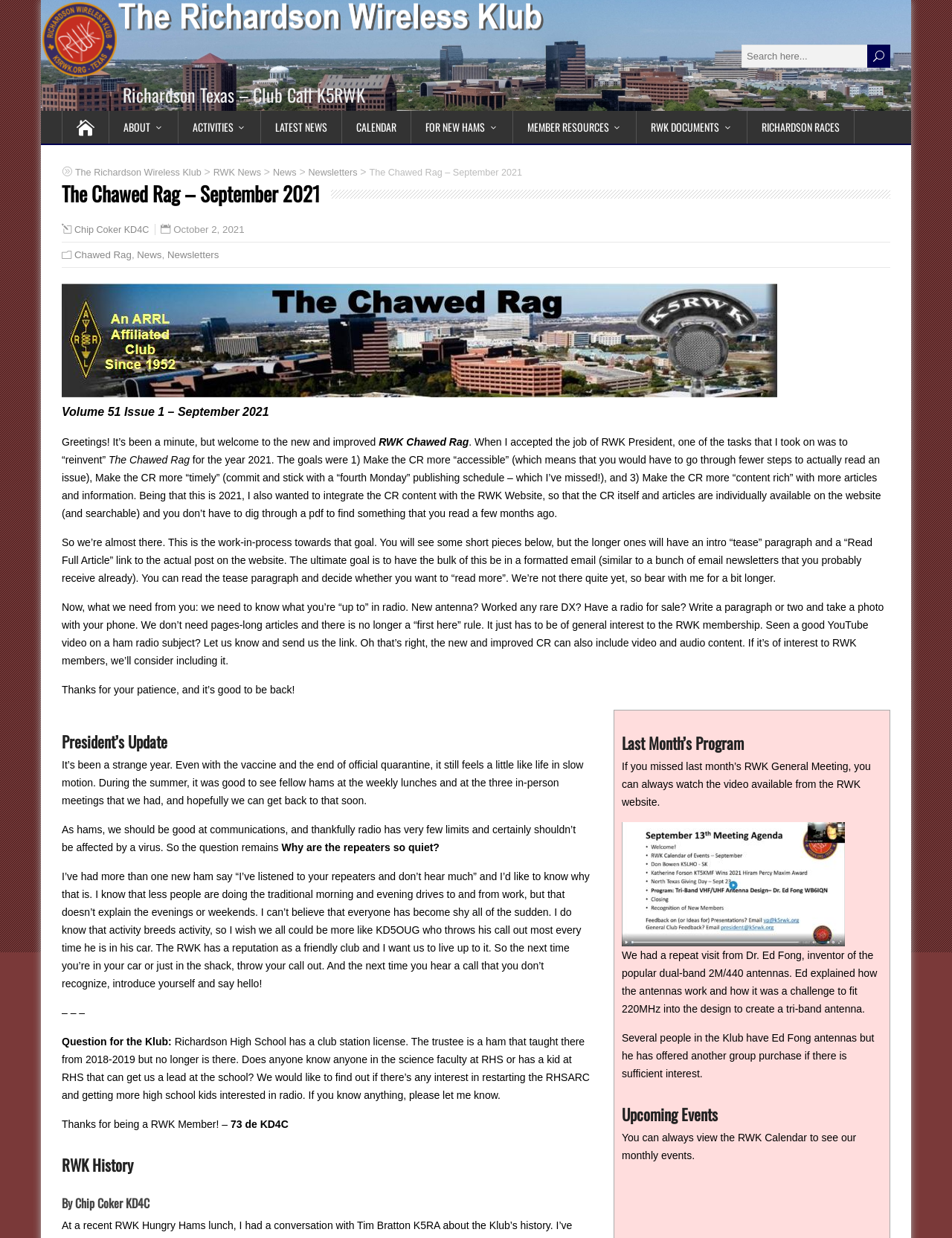Respond to the question with just a single word or phrase: 
What is the name of the club?

The Richardson Wireless Klub